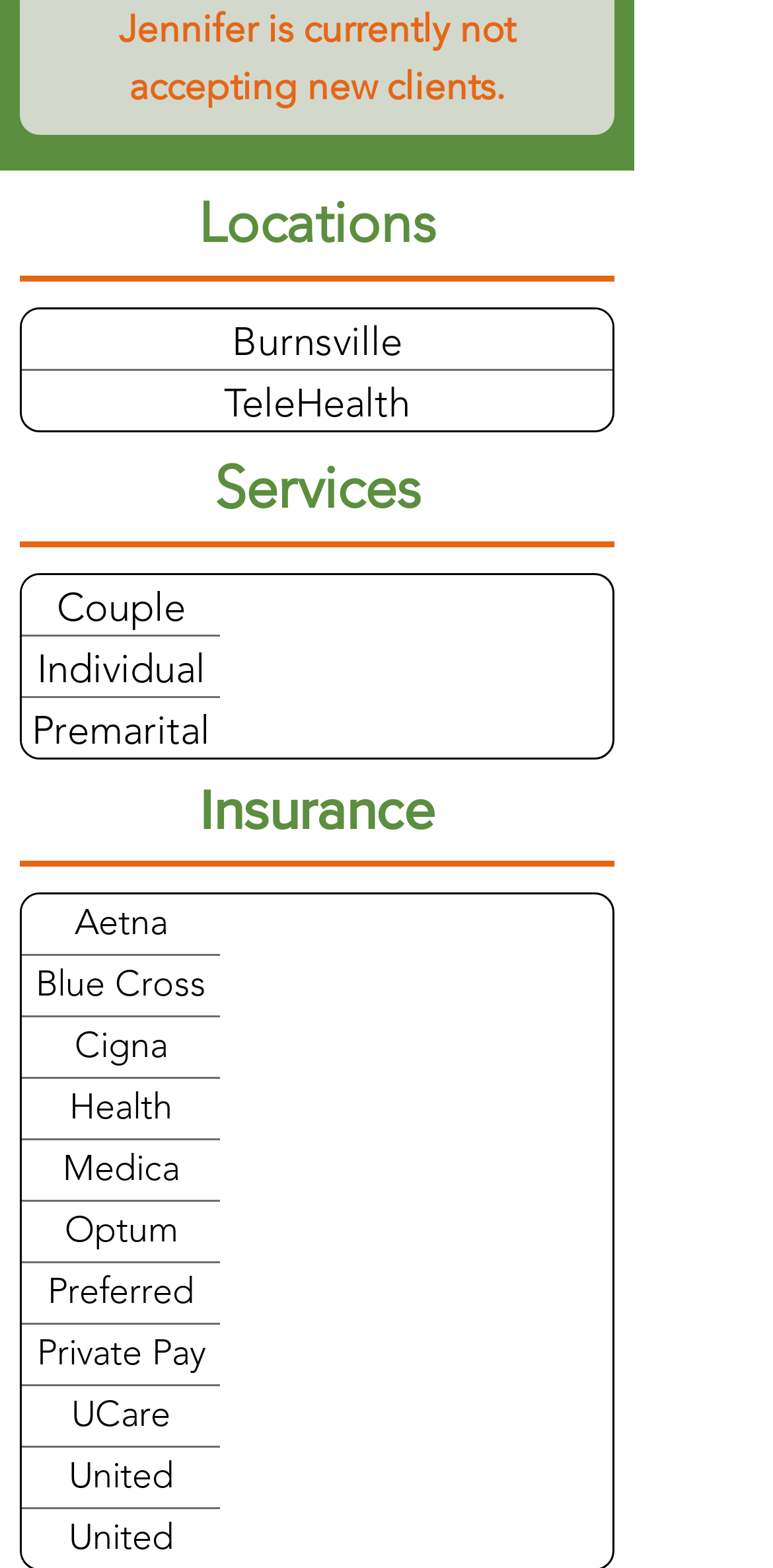Locate the bounding box coordinates of the clickable region necessary to complete the following instruction: "Get information on Premarital Counseling". Provide the coordinates in the format of four float numbers between 0 and 1, i.e., [left, top, right, bottom].

[0.028, 0.445, 0.285, 0.483]